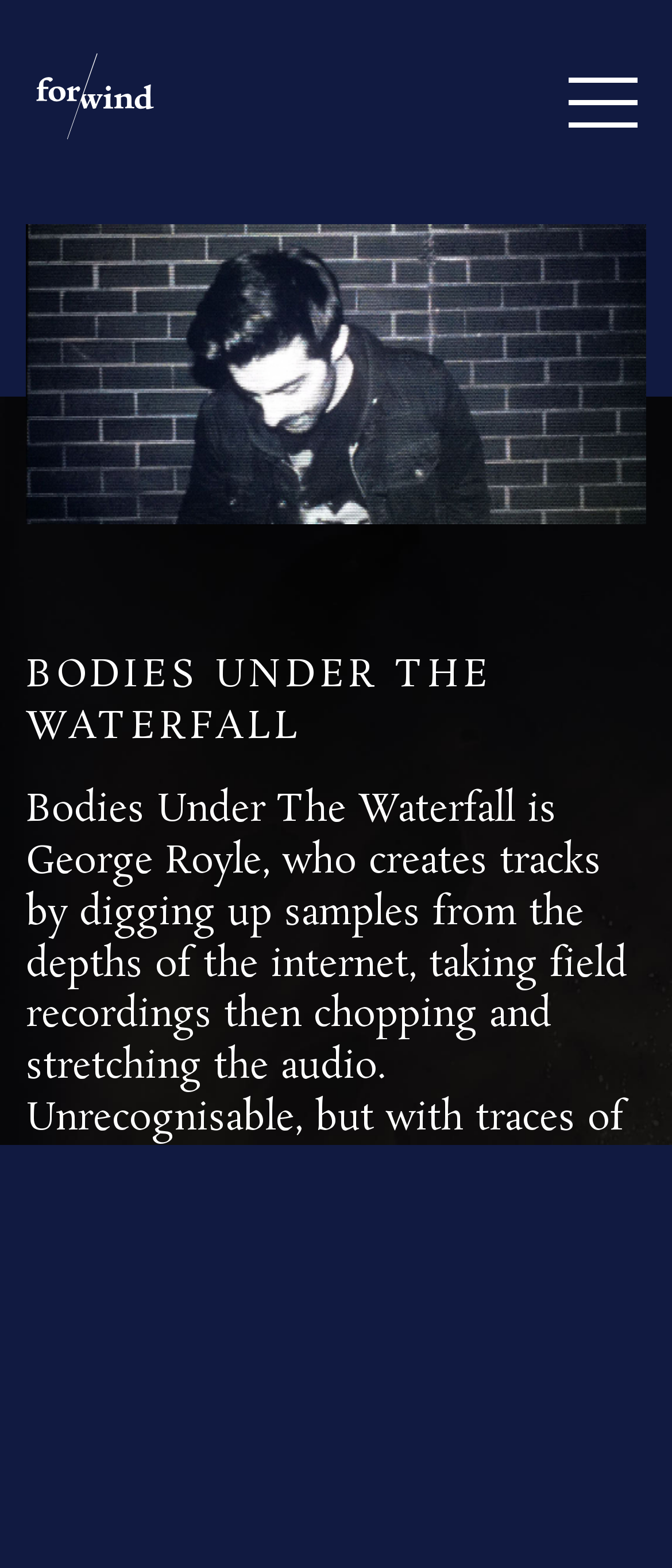Answer the question briefly using a single word or phrase: 
What is the dominant color of the image?

Dark